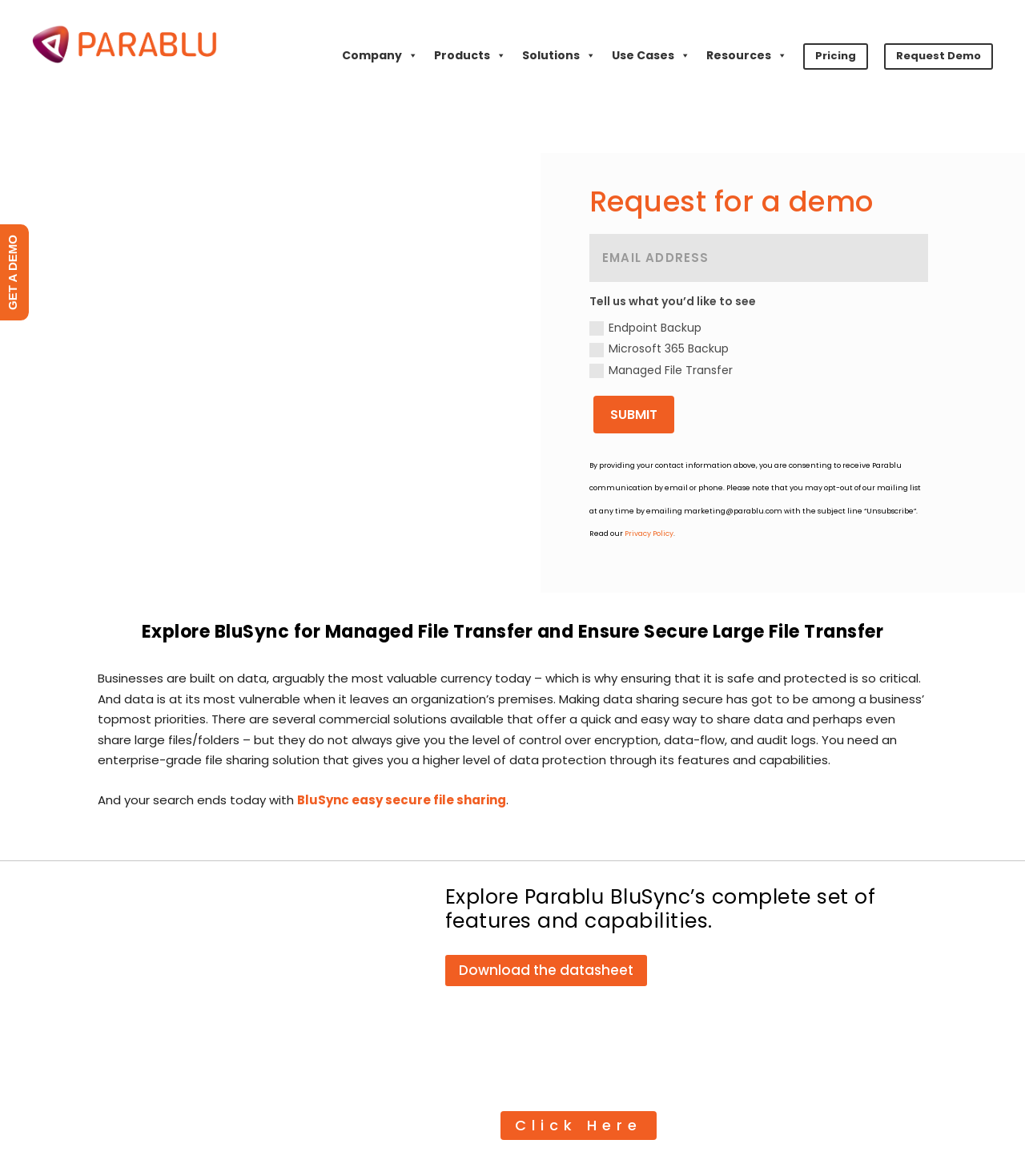Identify the bounding box of the UI element described as follows: "News & Media »". Provide the coordinates as four float numbers in the range of 0 to 1 [left, top, right, bottom].

None